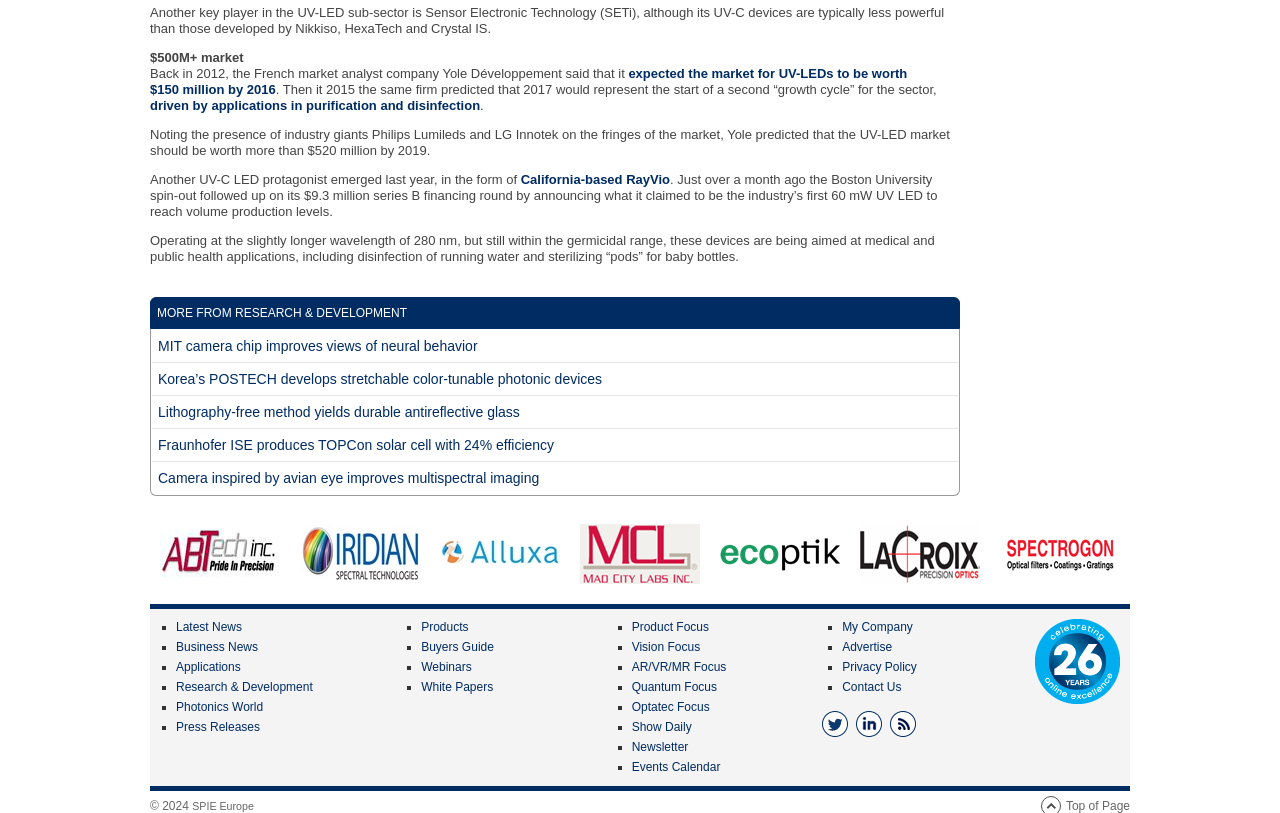Determine the bounding box coordinates of the section I need to click to execute the following instruction: "Follow the link to 'MIT camera chip improves views of neural behavior'". Provide the coordinates as four float numbers between 0 and 1, i.e., [left, top, right, bottom].

[0.119, 0.416, 0.378, 0.435]